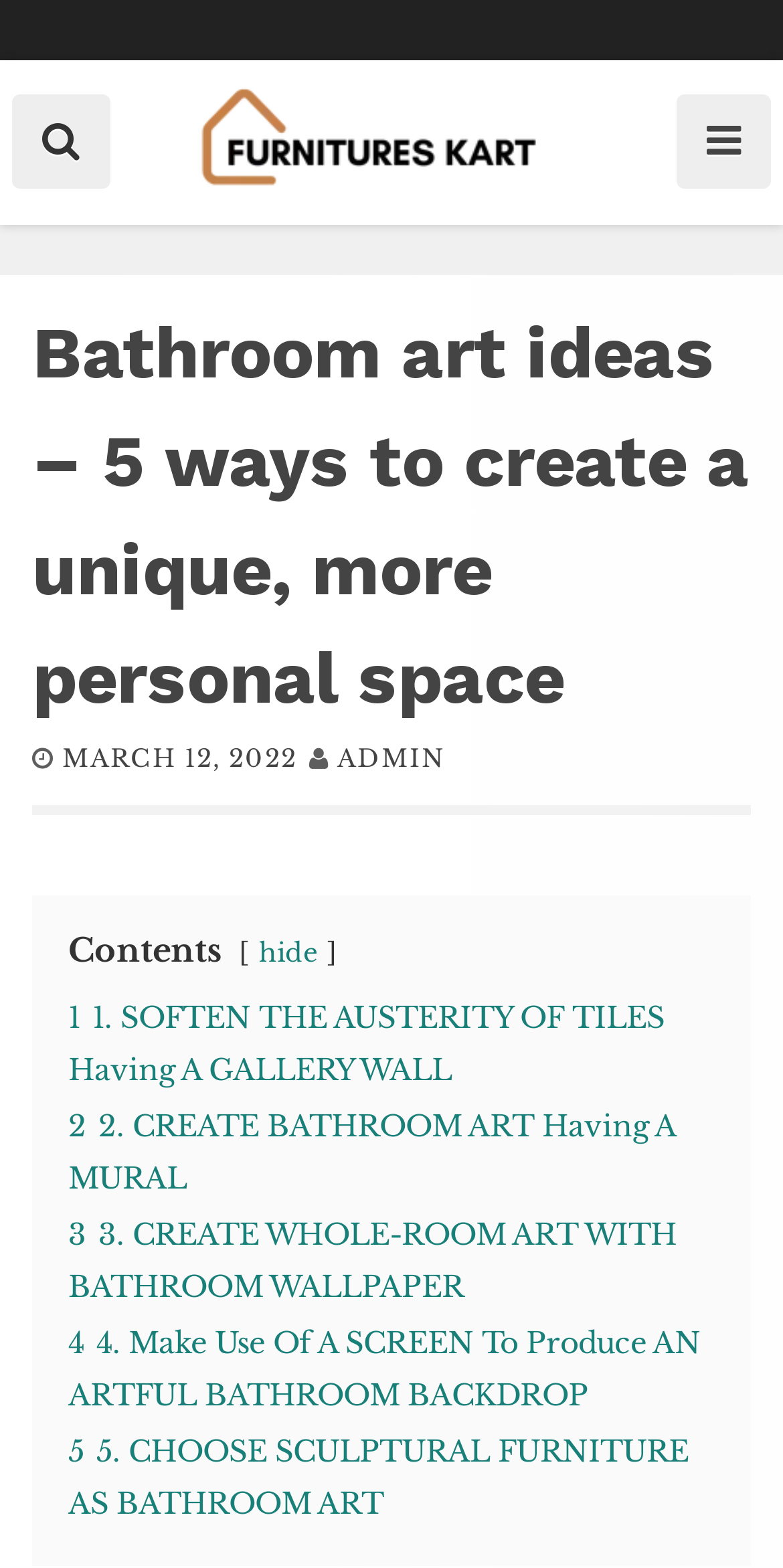What type of furniture is mentioned in the webpage?
Answer the question with as much detail as possible.

The webpage mentions sculptural furniture as one of the ways to create a unique bathroom, specifically in the link '5 5. CHOOSE SCULPTURAL FURNITURE AS BATHROOM ART'.